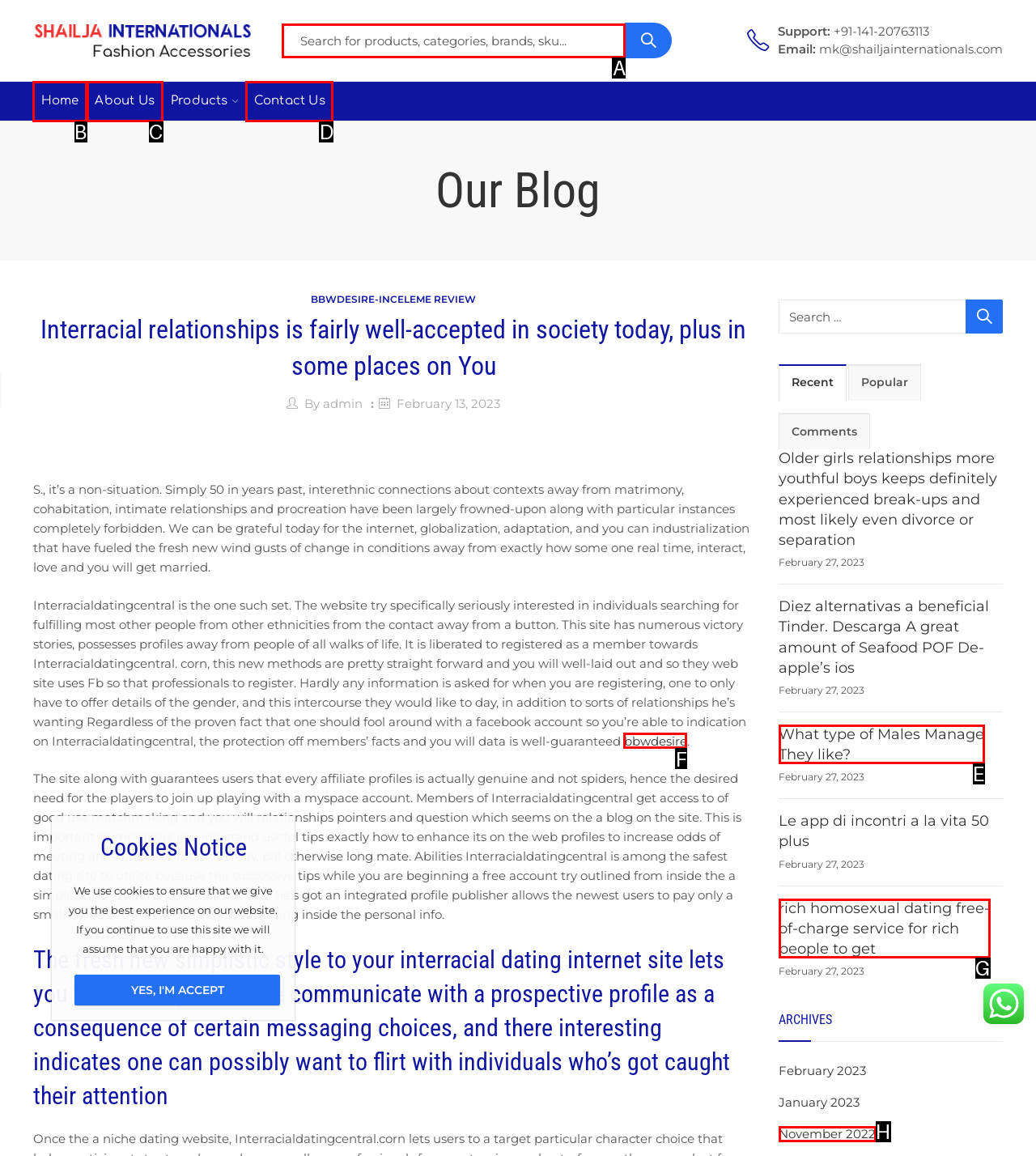Based on the description: About Us, select the HTML element that best fits. Reply with the letter of the correct choice from the options given.

C